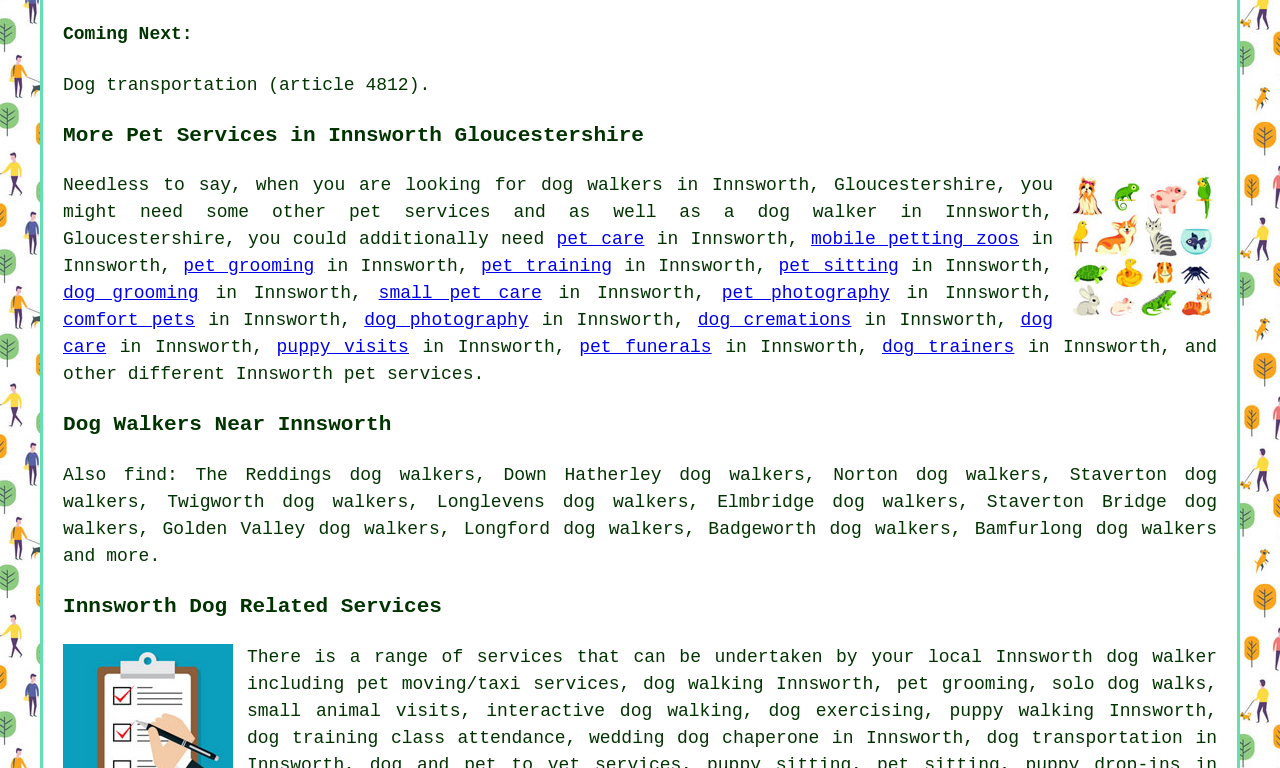Please locate the bounding box coordinates of the element that should be clicked to complete the given instruction: "Visit the 'PETS' category".

None